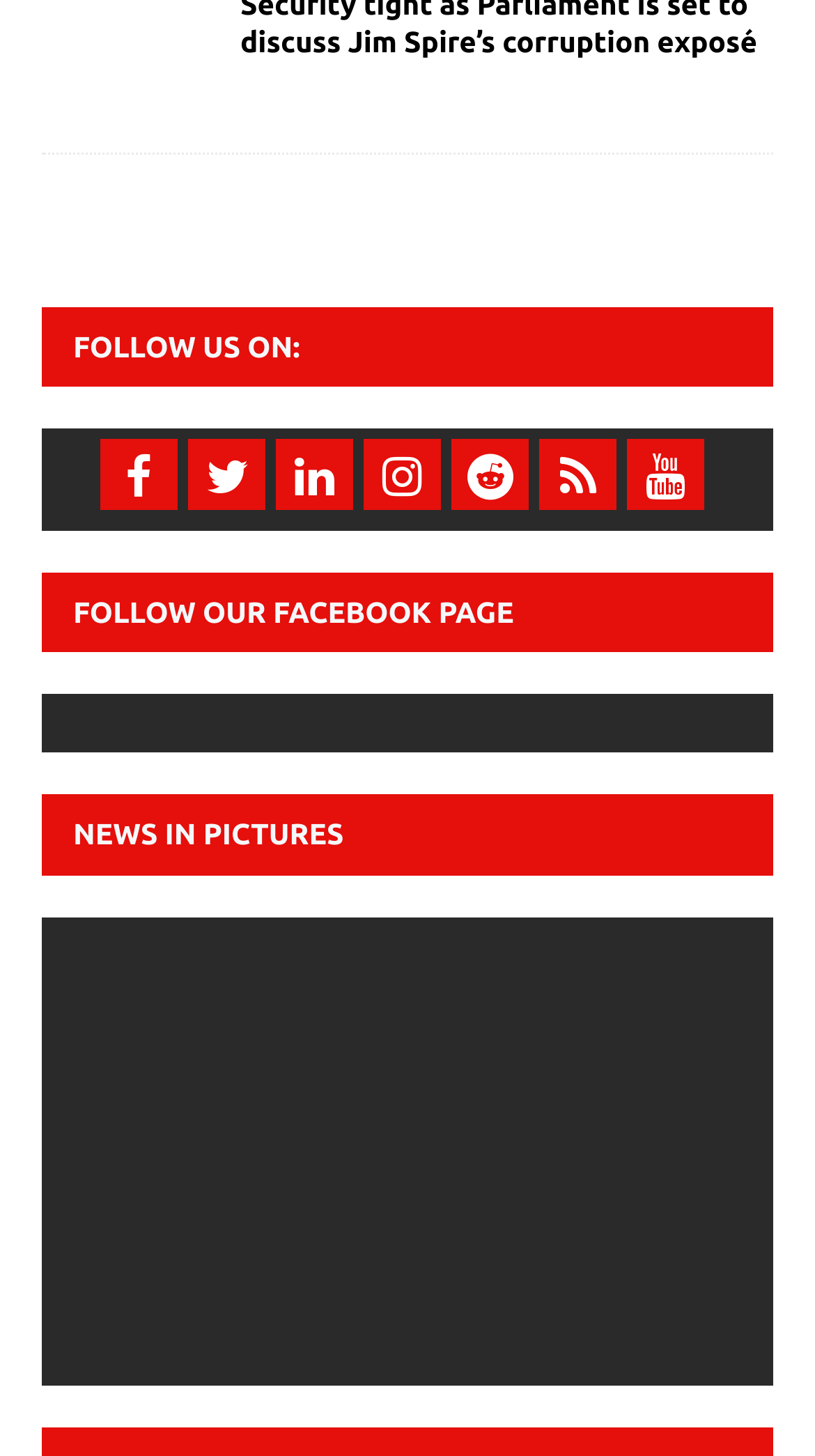Identify the bounding box coordinates of the section that should be clicked to achieve the task described: "Read news about President Museveni".

[0.173, 0.651, 0.378, 0.737]